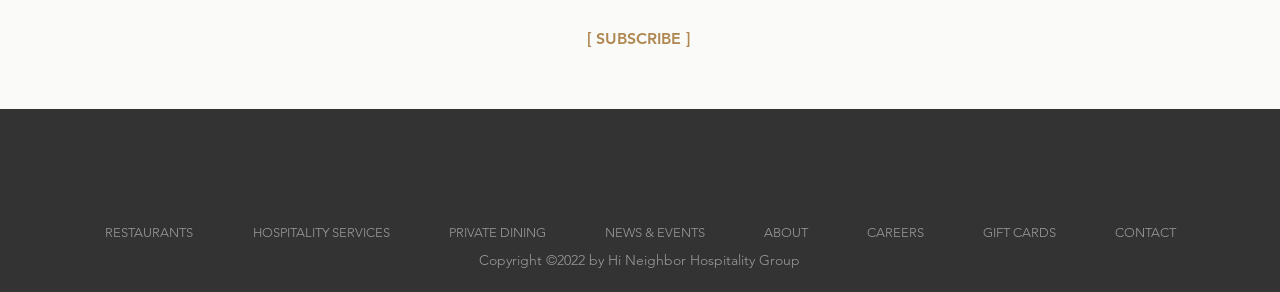Determine the bounding box for the UI element described here: "NEWS & EVENTS".

[0.45, 0.696, 0.574, 0.902]